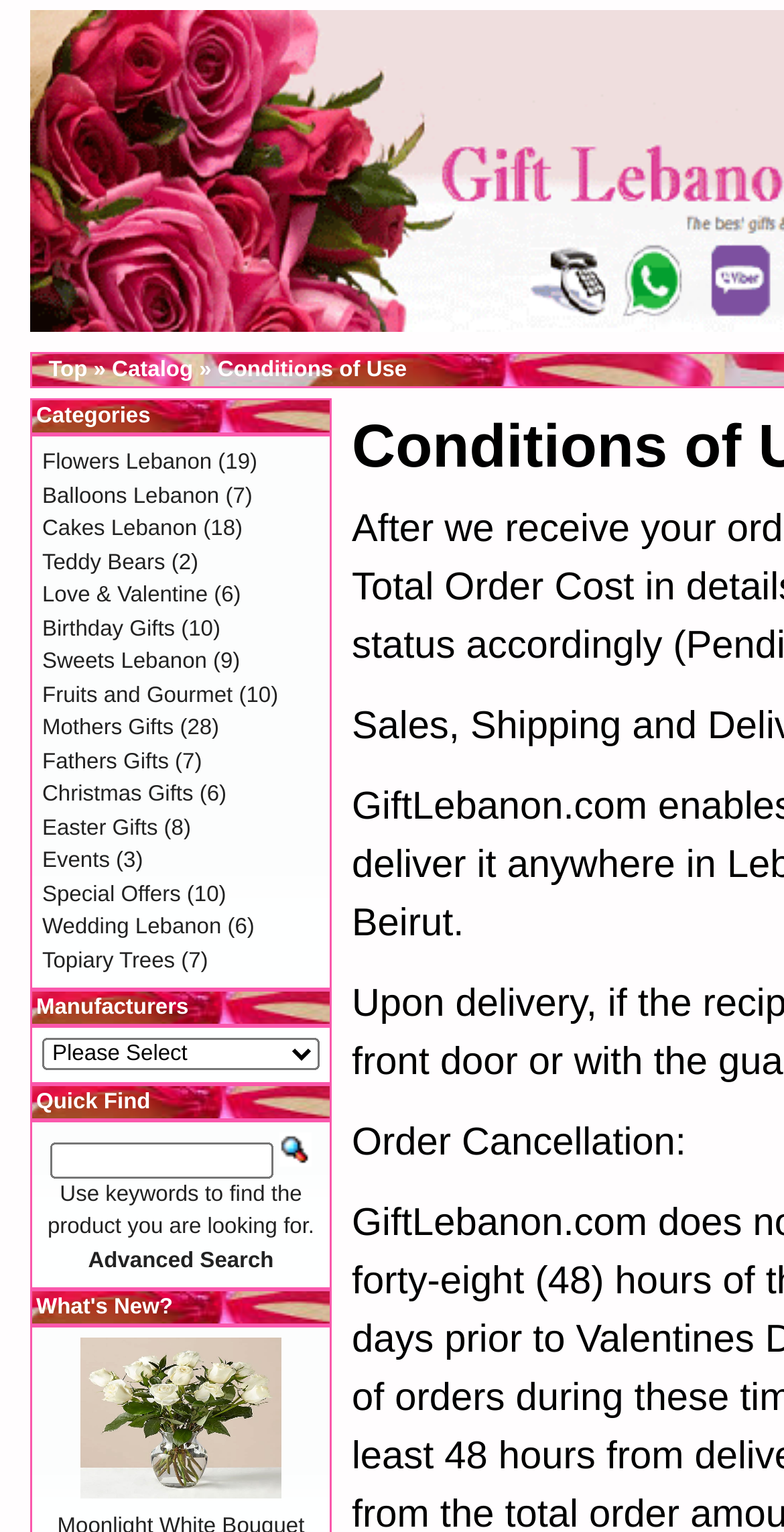Find the bounding box of the UI element described as follows: "Teddy Bears".

[0.054, 0.359, 0.211, 0.375]